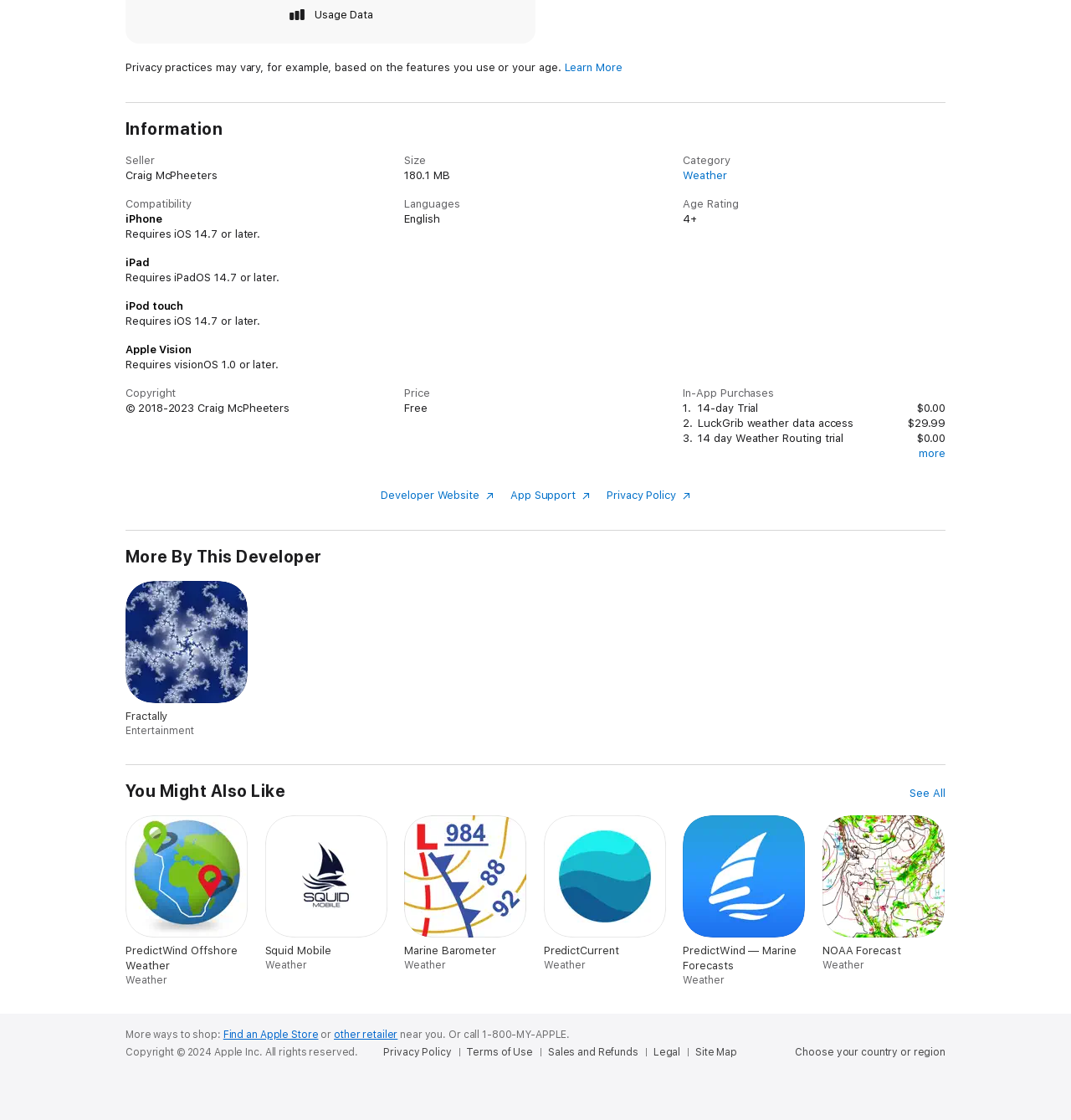Identify the bounding box coordinates of the clickable region required to complete the instruction: "Learn more about privacy practices". The coordinates should be given as four float numbers within the range of 0 and 1, i.e., [left, top, right, bottom].

[0.527, 0.055, 0.581, 0.066]